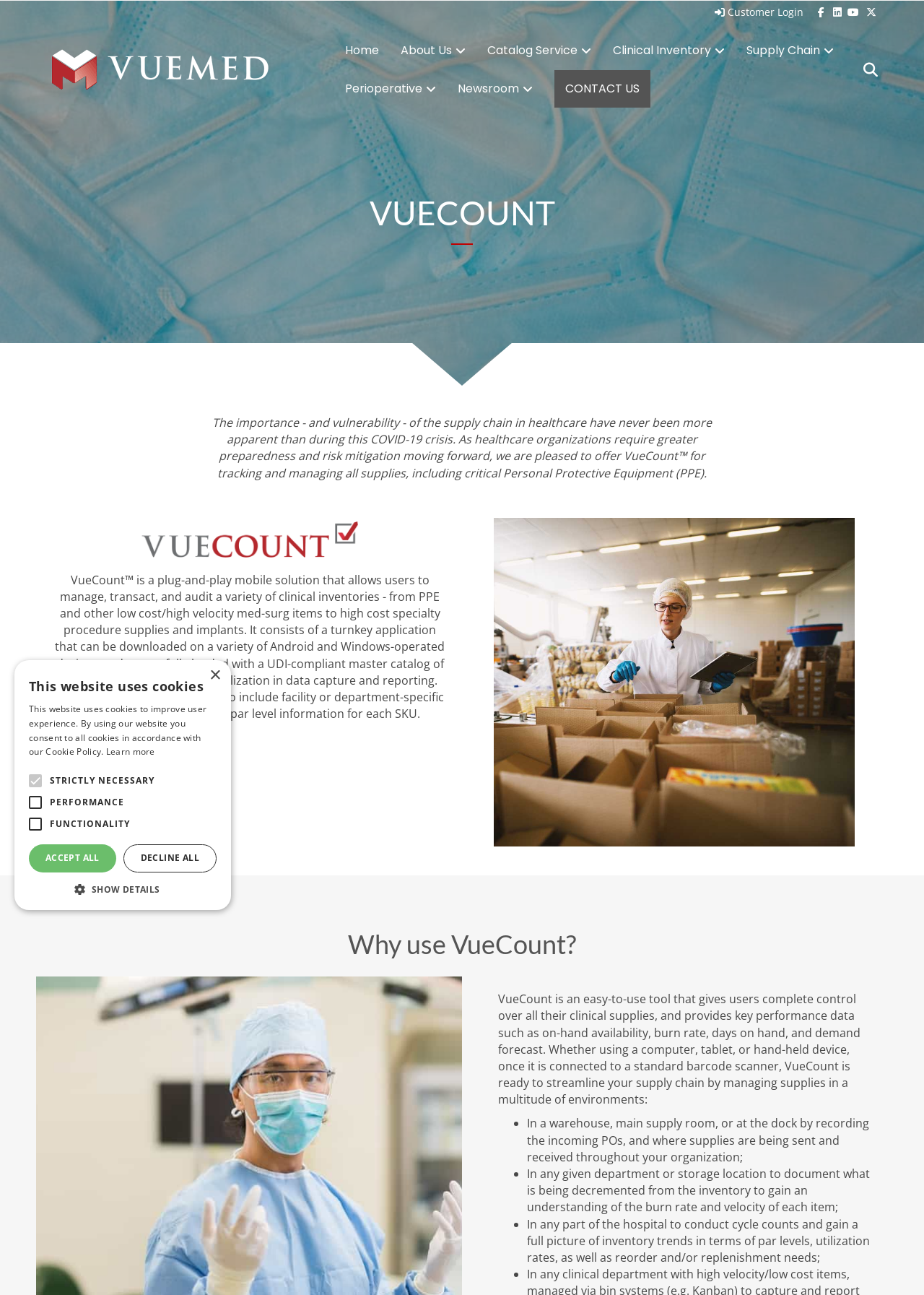With reference to the screenshot, provide a detailed response to the question below:
Where can VueCount be used?

VueCount can be used in a warehouse, main supply room, or at the dock to record incoming POs, and in any given department or storage location to document what is being decremented from the inventory, as well as in any part of the hospital to conduct cycle counts and gain a full picture of inventory trends.